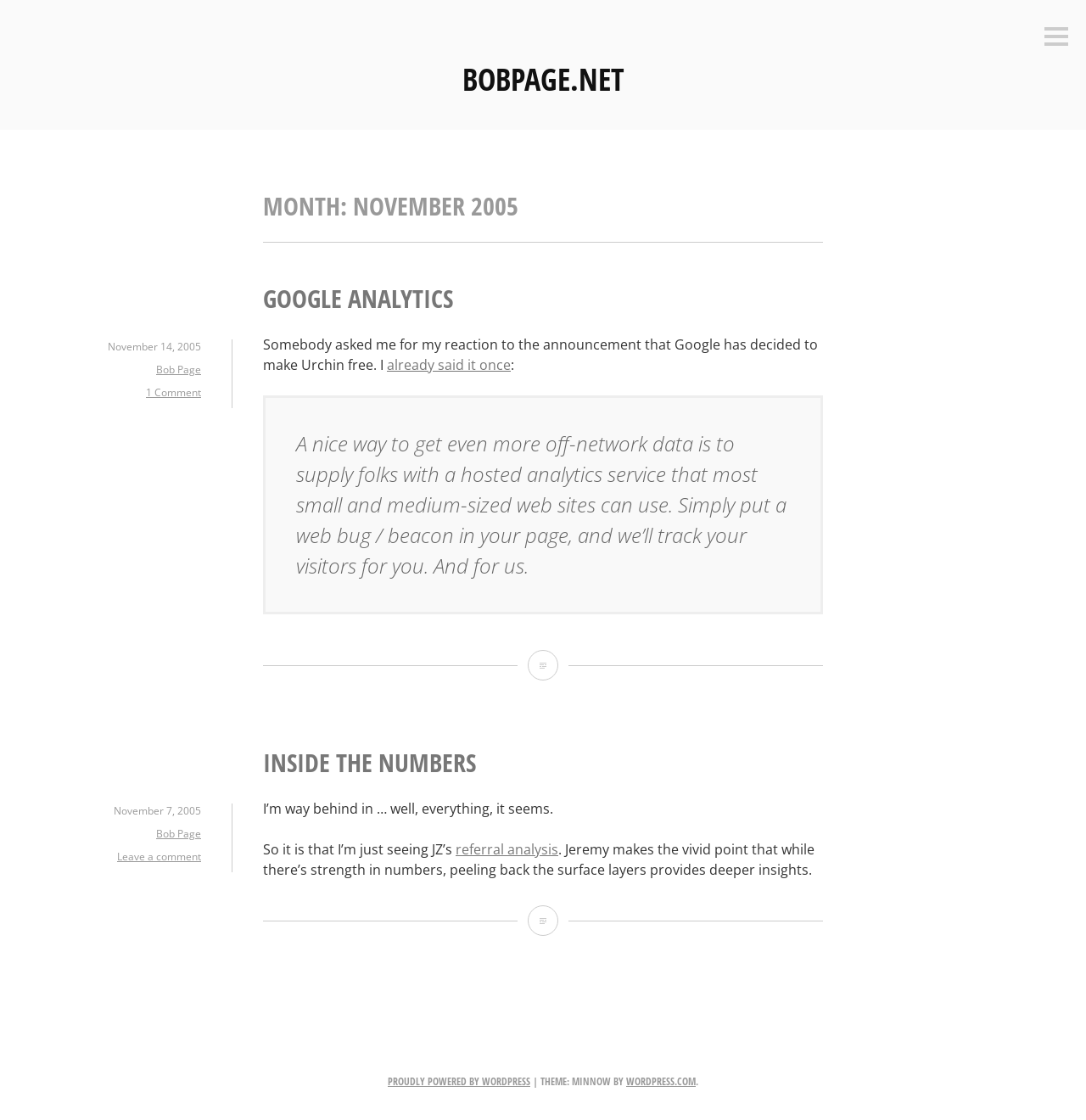Give the bounding box coordinates for the element described as: "November 14, 2005".

[0.099, 0.303, 0.185, 0.316]